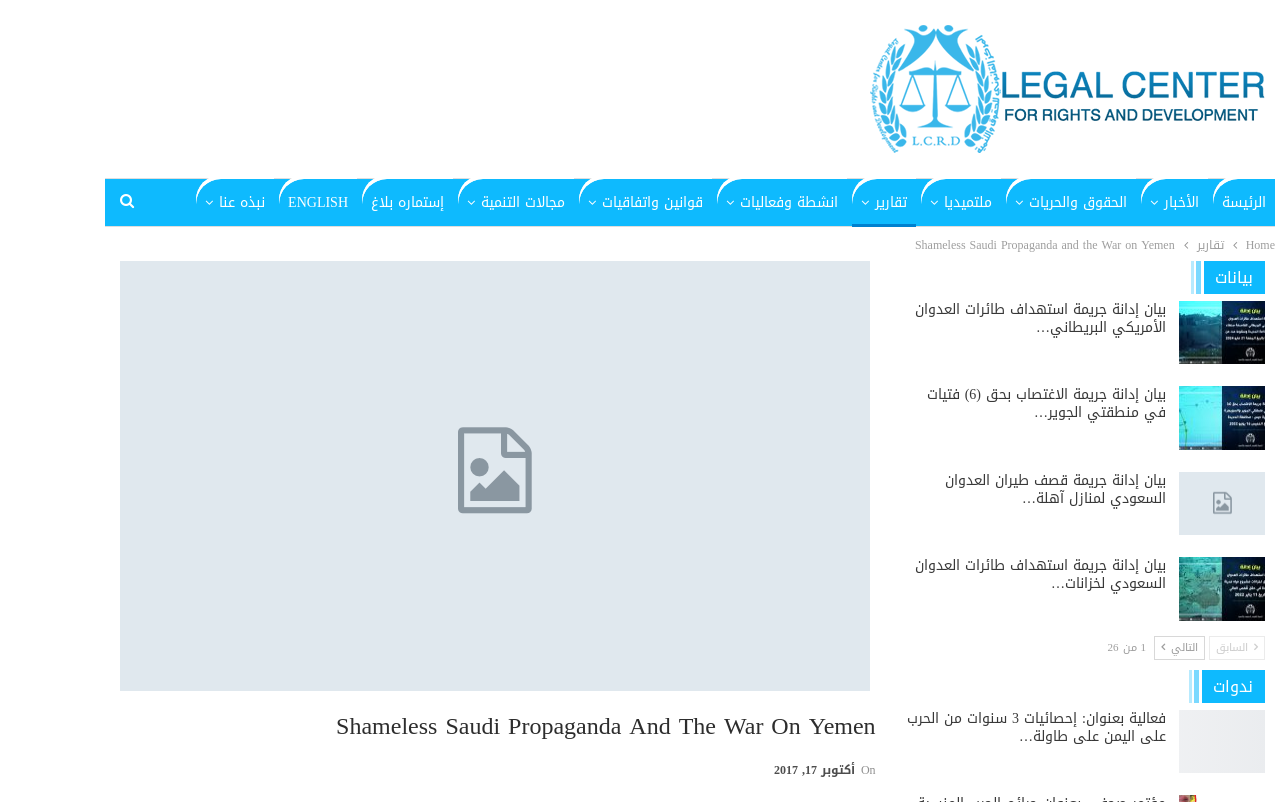Extract the text of the main heading from the webpage.

Shameless Saudi Propaganda And The War On Yemen